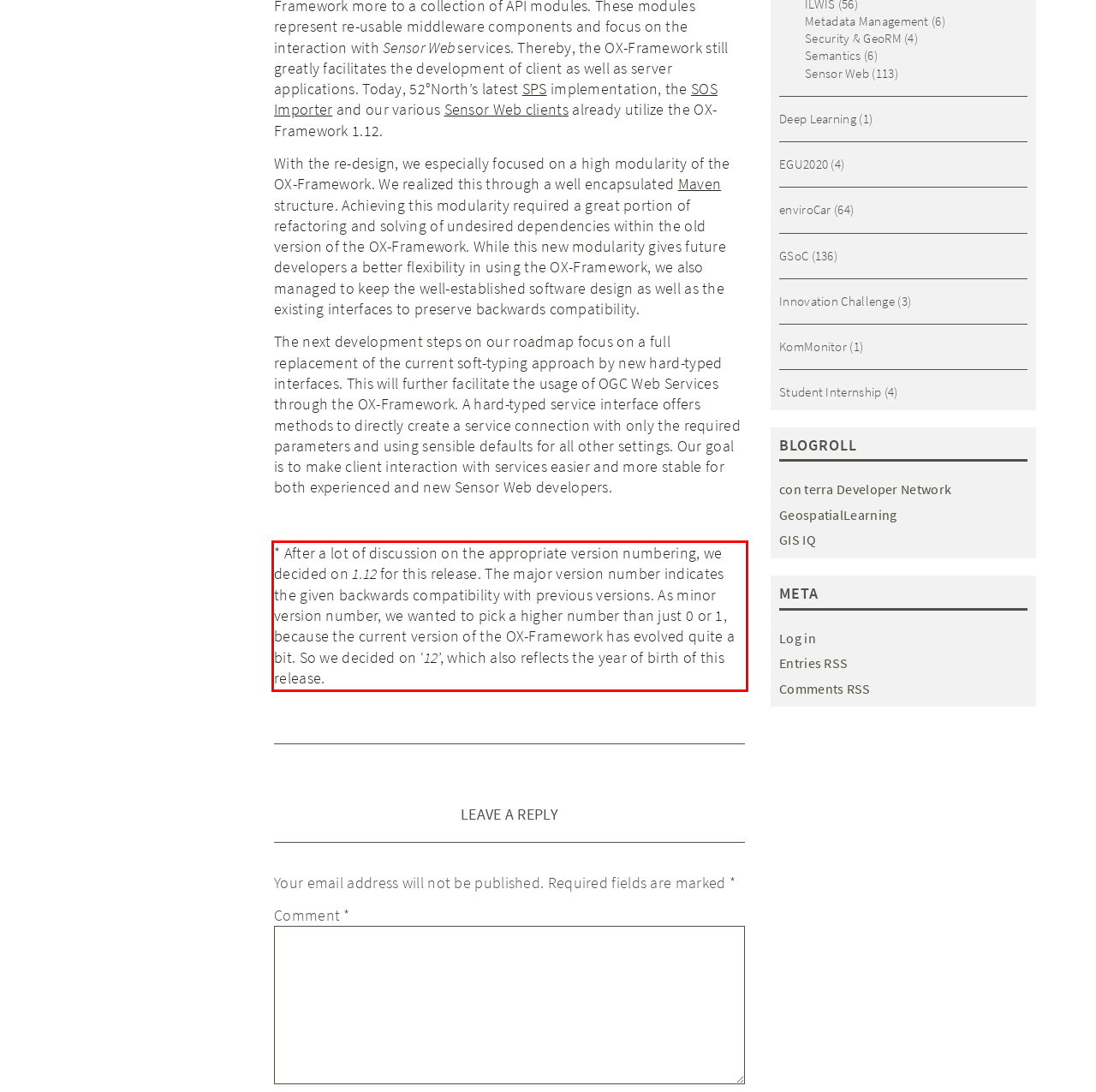Look at the provided screenshot of the webpage and perform OCR on the text within the red bounding box.

* After a lot of discussion on the appropriate version numbering, we decided on 1.12 for this release. The major version number indicates the given backwards compatibility with previous versions. As minor version number, we wanted to pick a higher number than just 0 or 1, because the current version of the OX-Framework has evolved quite a bit. So we decided on ‘12’, which also reflects the year of birth of this release.